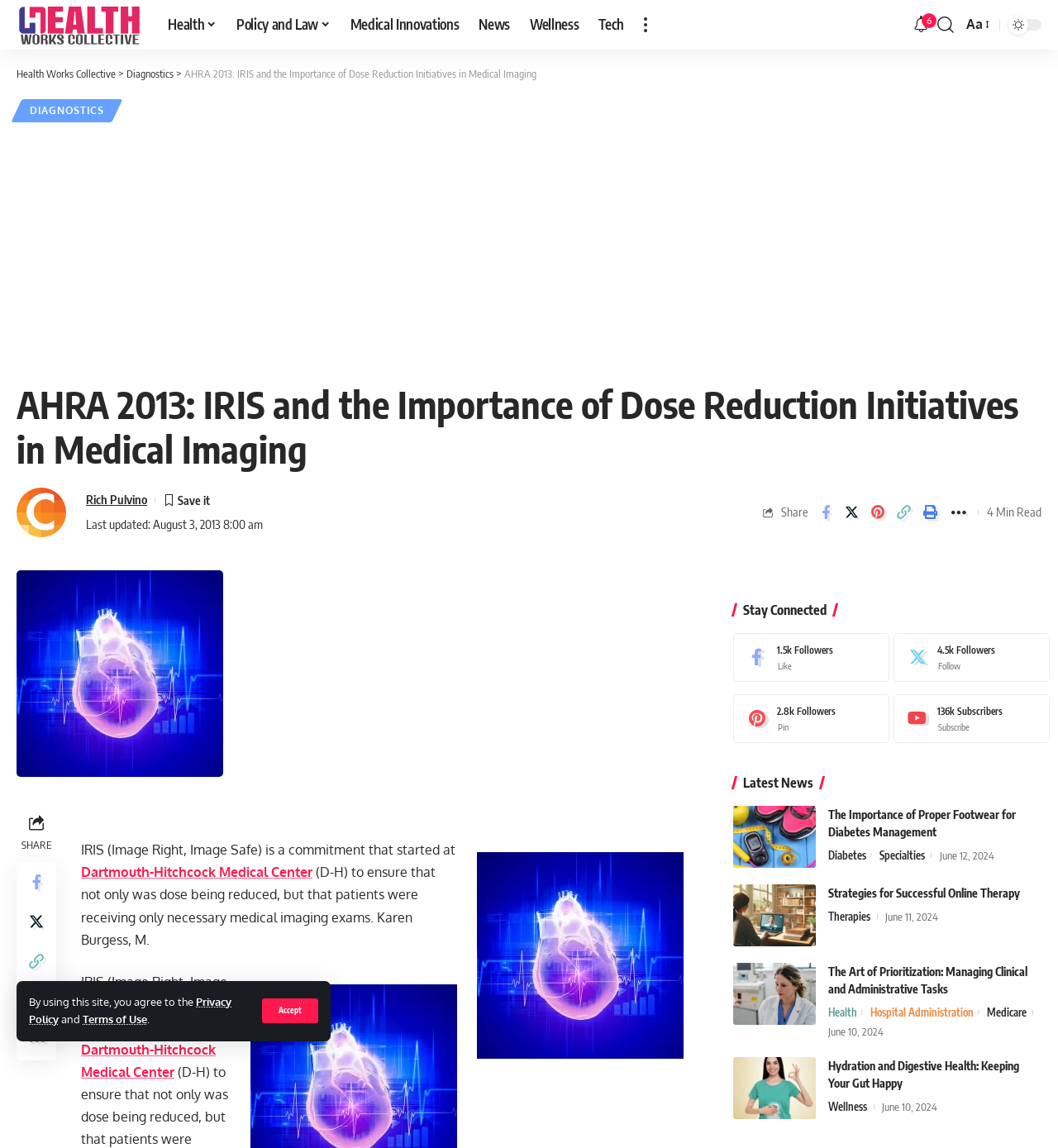Determine the bounding box coordinates of the element that should be clicked to execute the following command: "Go to the home page".

None